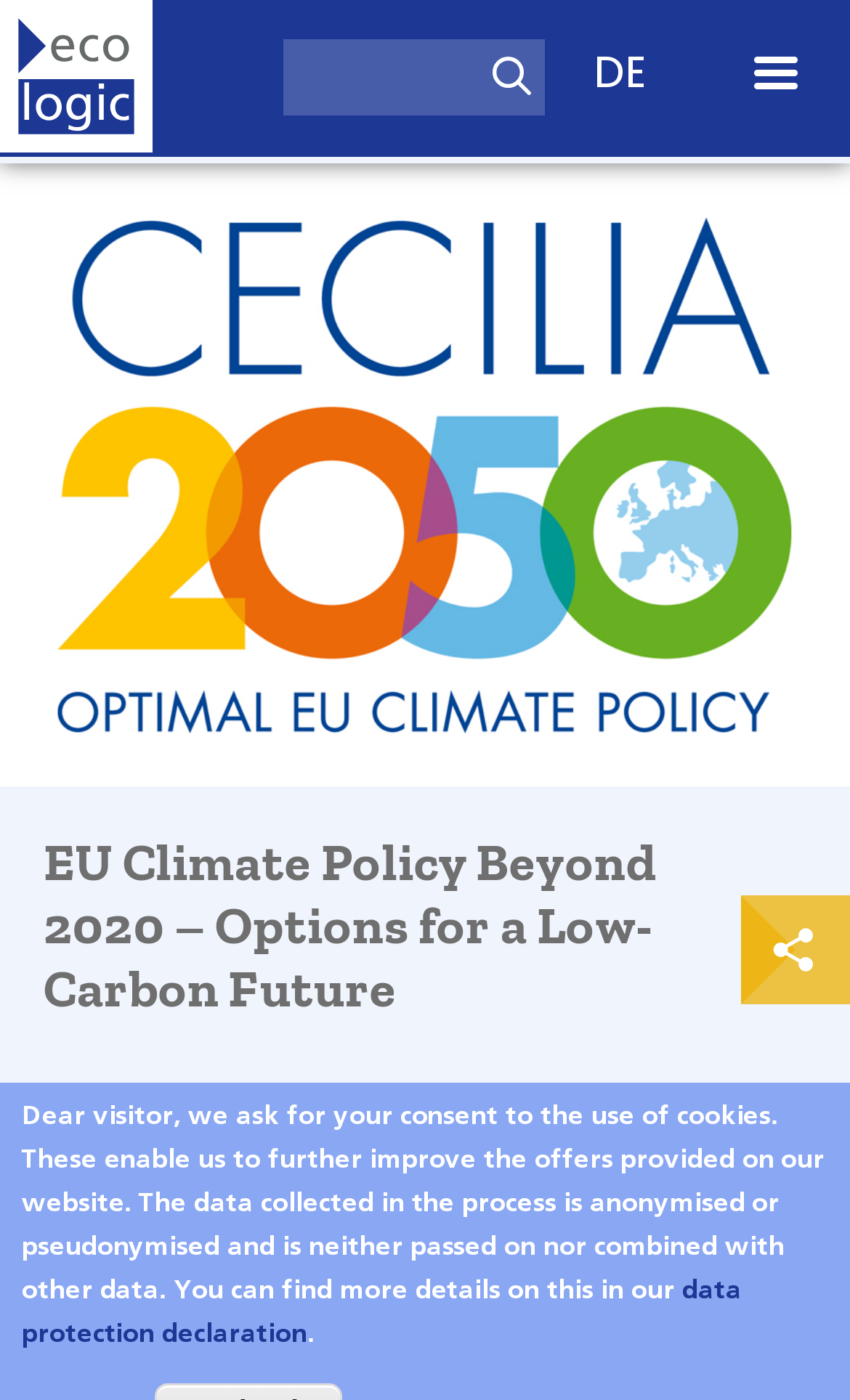From the webpage screenshot, predict the bounding box of the UI element that matches this description: "data protection declaration".

[0.025, 0.913, 0.872, 0.963]